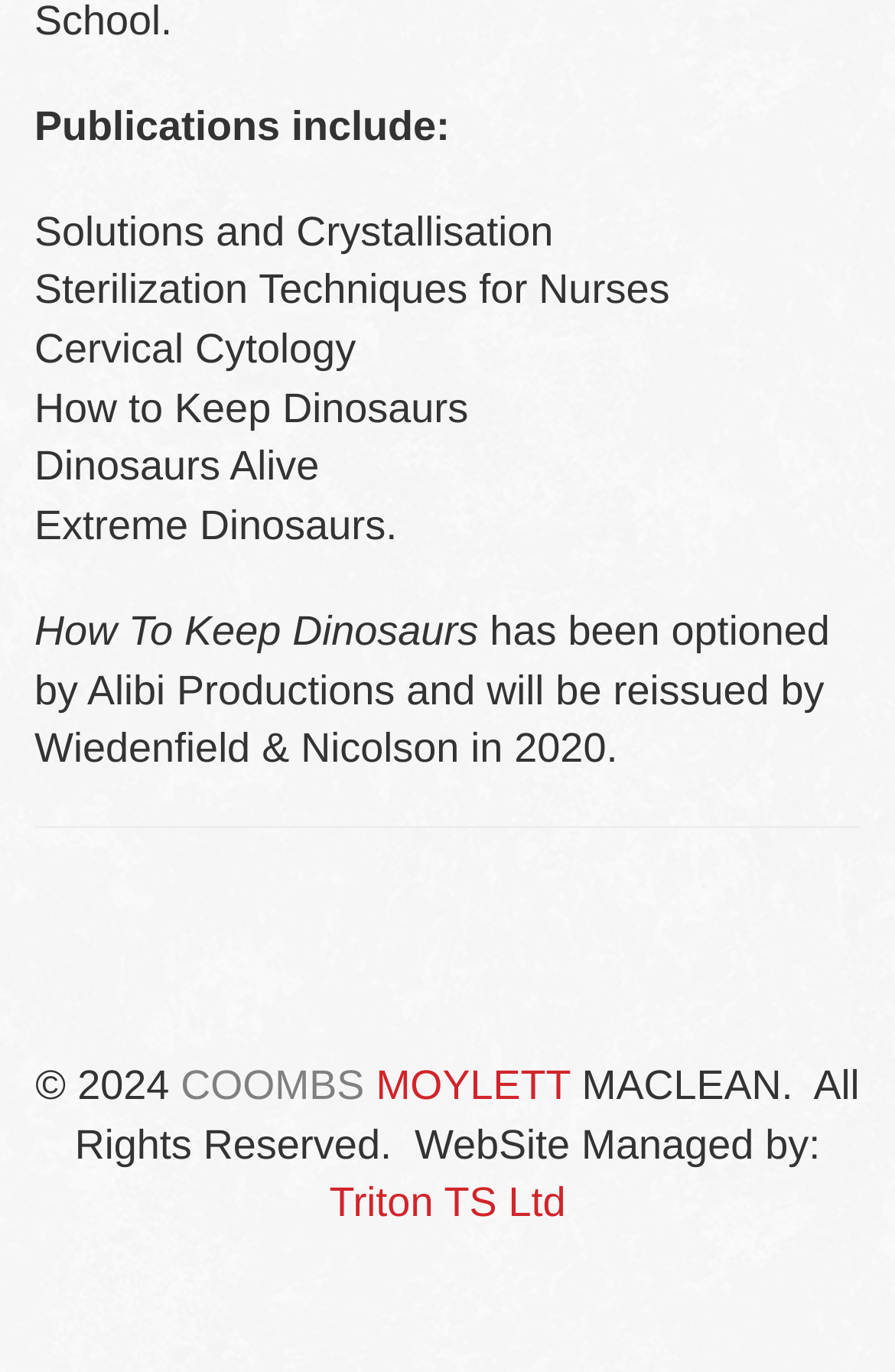Given the webpage screenshot, identify the bounding box of the UI element that matches this description: "Triton TS Ltd".

[0.368, 0.86, 0.632, 0.894]